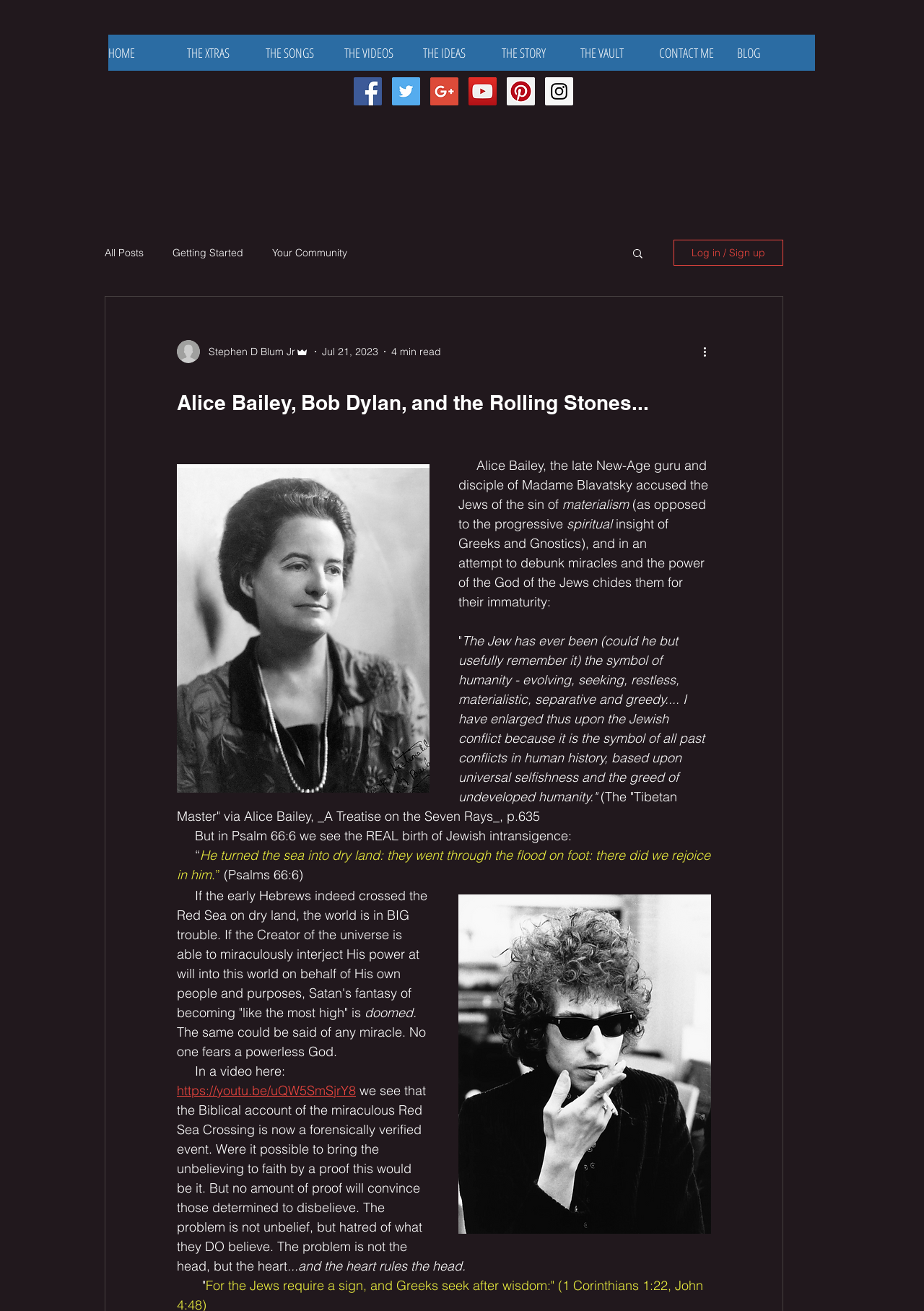Please identify the bounding box coordinates of the region to click in order to complete the task: "Watch the video about the Red Sea Crossing". The coordinates must be four float numbers between 0 and 1, specified as [left, top, right, bottom].

[0.191, 0.825, 0.385, 0.838]